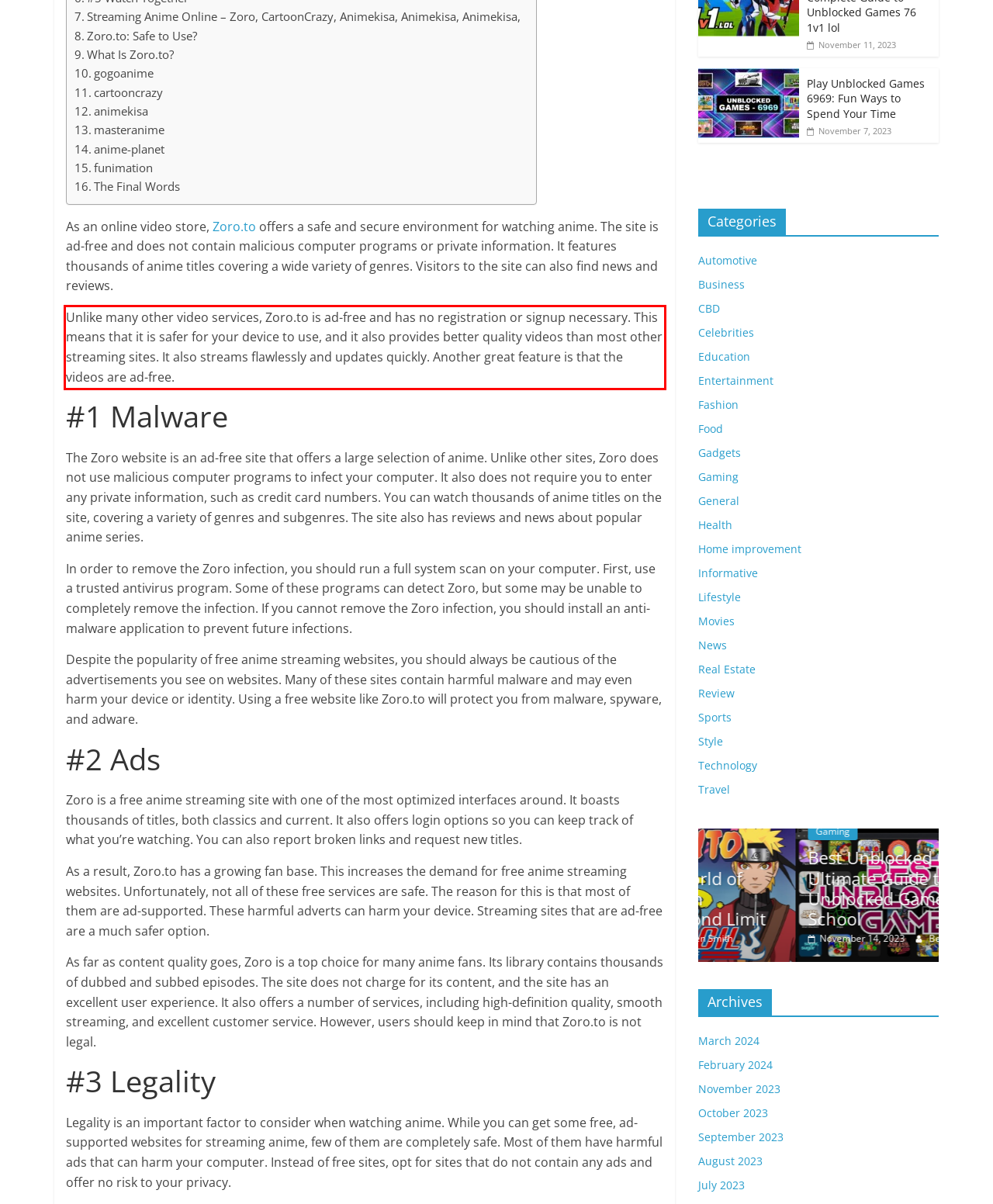Inspect the webpage screenshot that has a red bounding box and use OCR technology to read and display the text inside the red bounding box.

Unlike many other video services, Zoro.to is ad-free and has no registration or signup necessary. This means that it is safer for your device to use, and it also provides better quality videos than most other streaming sites. It also streams flawlessly and updates quickly. Another great feature is that the videos are ad-free.